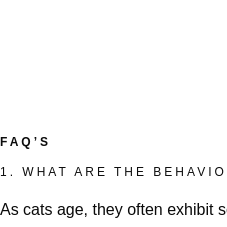Provide a brief response using a word or short phrase to this question:
Why is this resource valuable for pet owners?

To enhance the quality of life for their aging feline companions